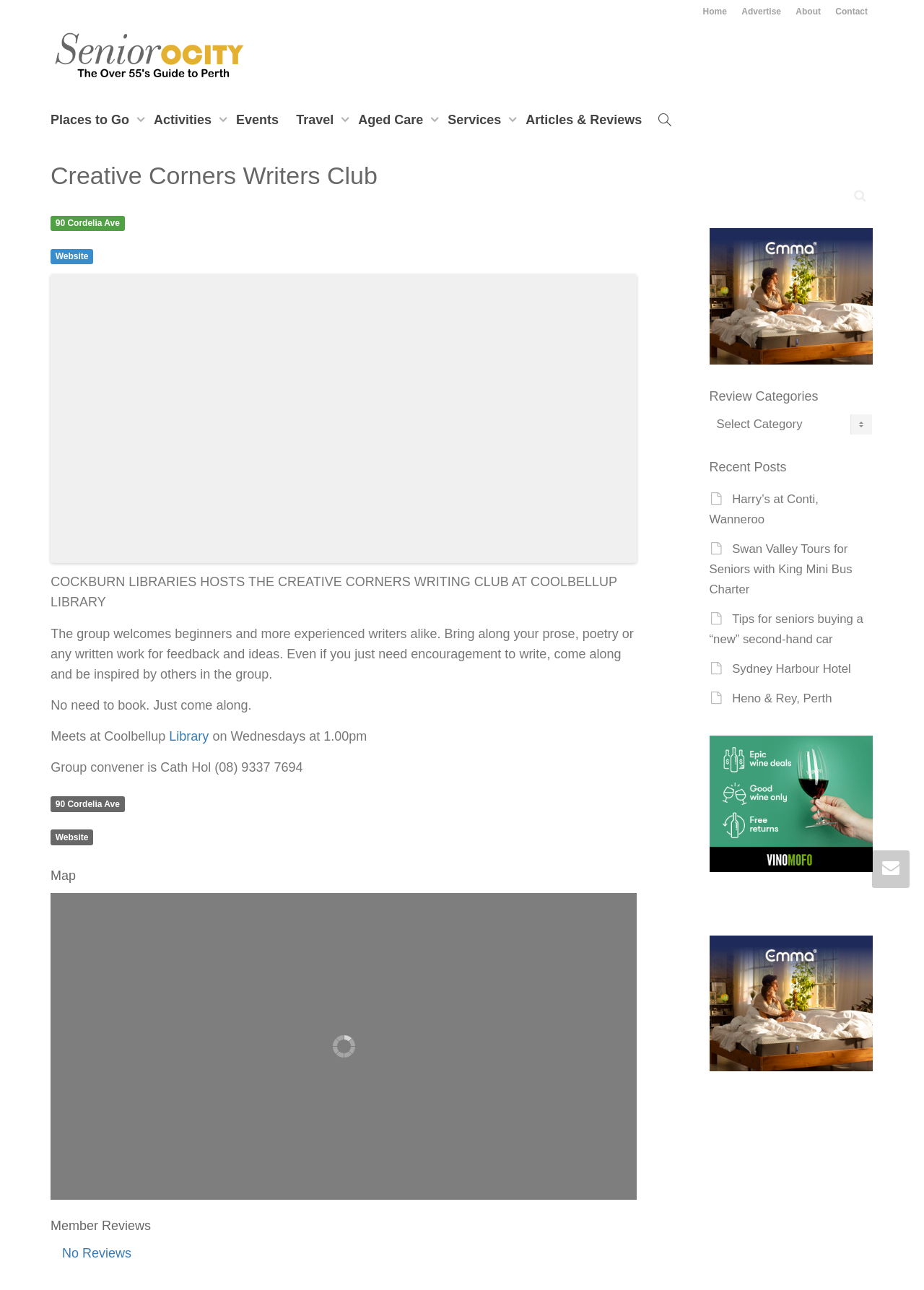Please identify the bounding box coordinates of the area that needs to be clicked to follow this instruction: "Search for a local class".

[0.776, 0.144, 0.921, 0.158]